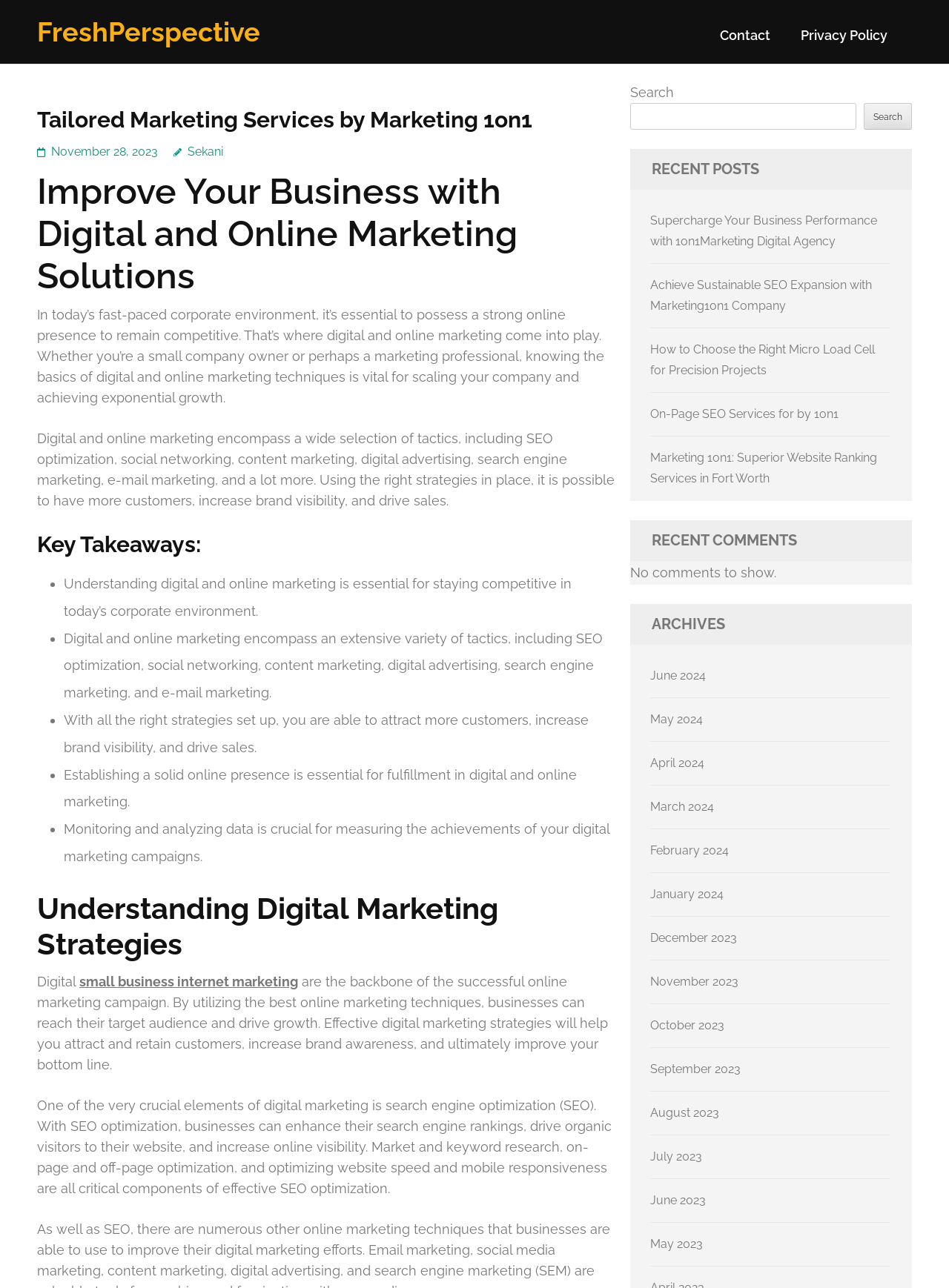What is the title of the recent post 'Supercharge Your Business Performance with 1on1Marketing Digital Agency'?
Based on the image content, provide your answer in one word or a short phrase.

Supercharge Your Business Performance